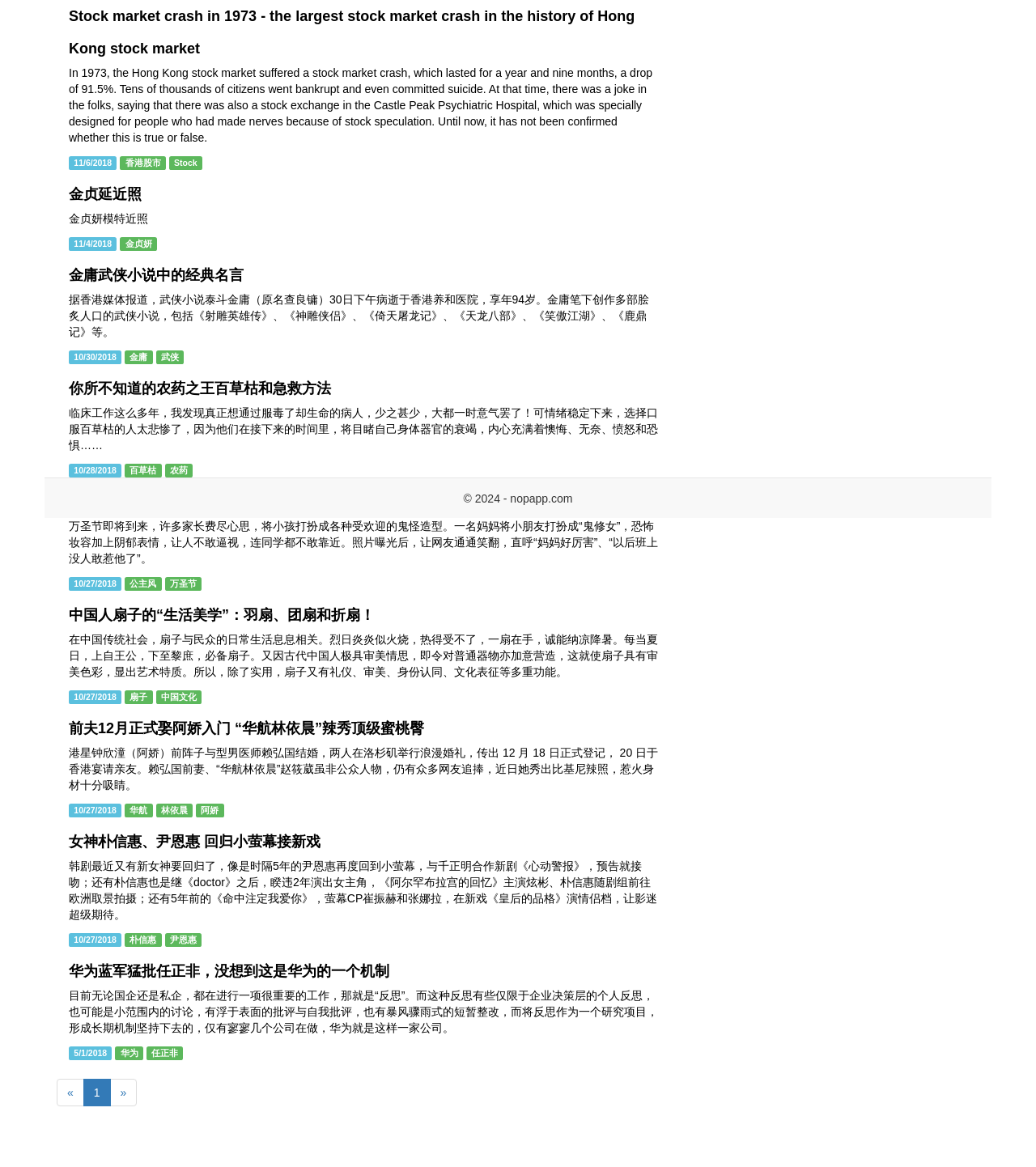Determine the bounding box for the HTML element described here: "女神朴信惠、尹恩惠 回归小萤幕接新戏 韩剧最近又有新女神要回归了，像是时隔5年的尹恩惠再度回到小萤幕，与千正明合作新剧《心动警报》，预告就接吻；还有朴信惠也是继《doctor》之后，睽违2年演出女主角，《阿尔罕布拉宫的回忆》主演炫彬、朴信惠随剧组前往欧洲取景拍摄；还有5年前的《命中注定我爱你》，萤幕CP崔振赫和张娜拉，在新戏《皇后的品格》演情侣档，让影迷超级期待。". The coordinates should be given as [left, top, right, bottom] with each number being a float between 0 and 1.

[0.066, 0.707, 0.637, 0.81]